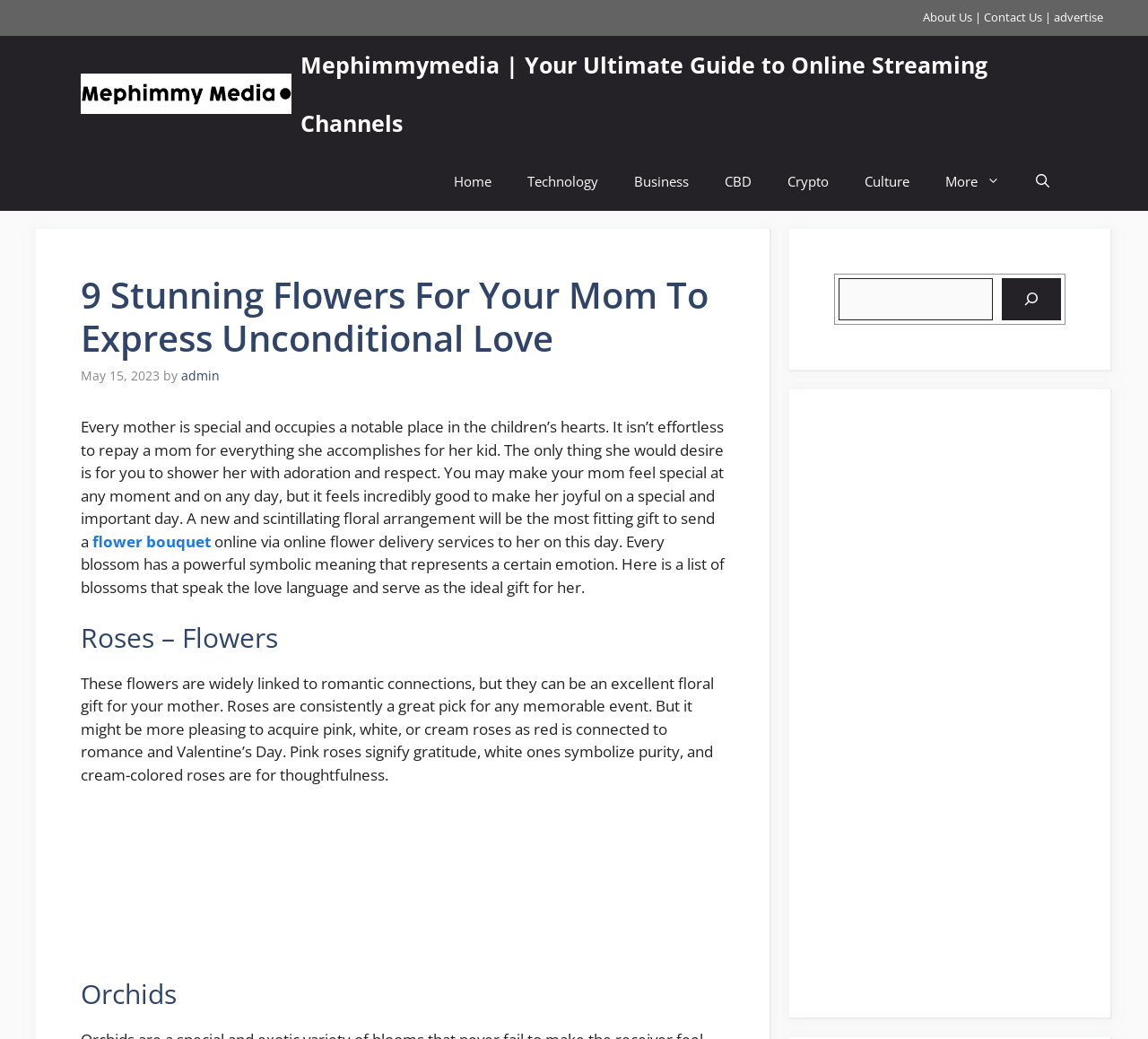Create a detailed narrative of the webpage’s visual and textual elements.

This webpage is about a list of flowers that can be given to mothers to express unconditional love. At the top, there is a navigation bar with links to various sections of the website, including "Home", "Technology", "Business", and more. Below the navigation bar, there is a header section with the title "9 Stunning Flowers For Your Mom To Express Unconditional Love" and a timestamp "May 15, 2023". 

To the right of the header section, there is a search bar with a search button and a magnifying glass icon. Below the header section, there is a paragraph of text that explains the importance of showing love and respect to mothers. The text also mentions that a new and scintillating floral arrangement can be a fitting gift to send to mothers on special days.

The main content of the webpage is divided into sections, each describing a different type of flower that can be given to mothers. The first section is about roses, which are widely linked to romantic connections but can also be an excellent floral gift for mothers. The section explains the symbolic meanings of different colored roses, such as pink, white, and cream.

Below the section about roses, there is an advertisement iframe. Further down, there is another section about orchids. There are also two complementary sections on the right side of the webpage, each containing an advertisement iframe.